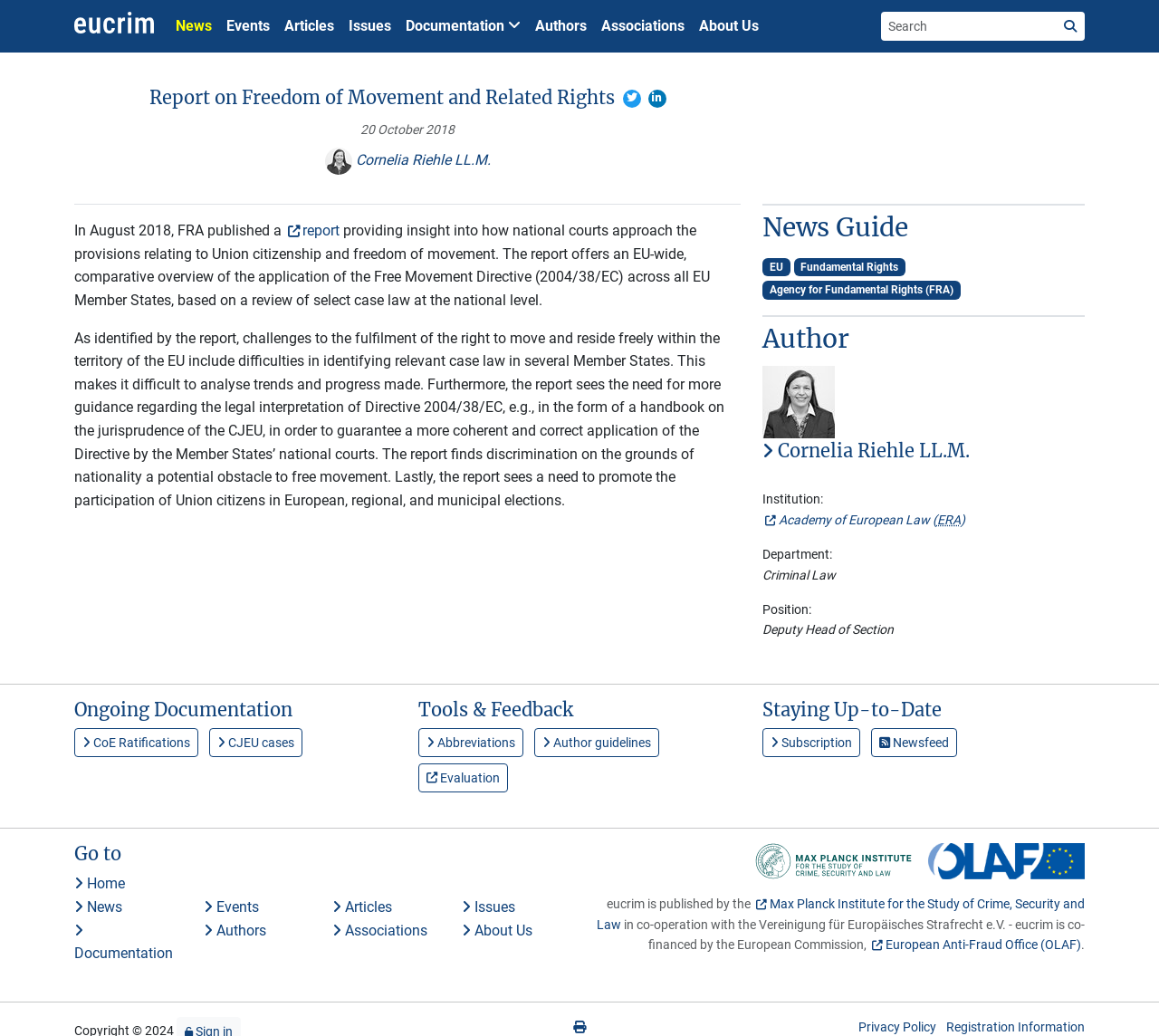Provide the bounding box coordinates of the HTML element this sentence describes: "branding".

None